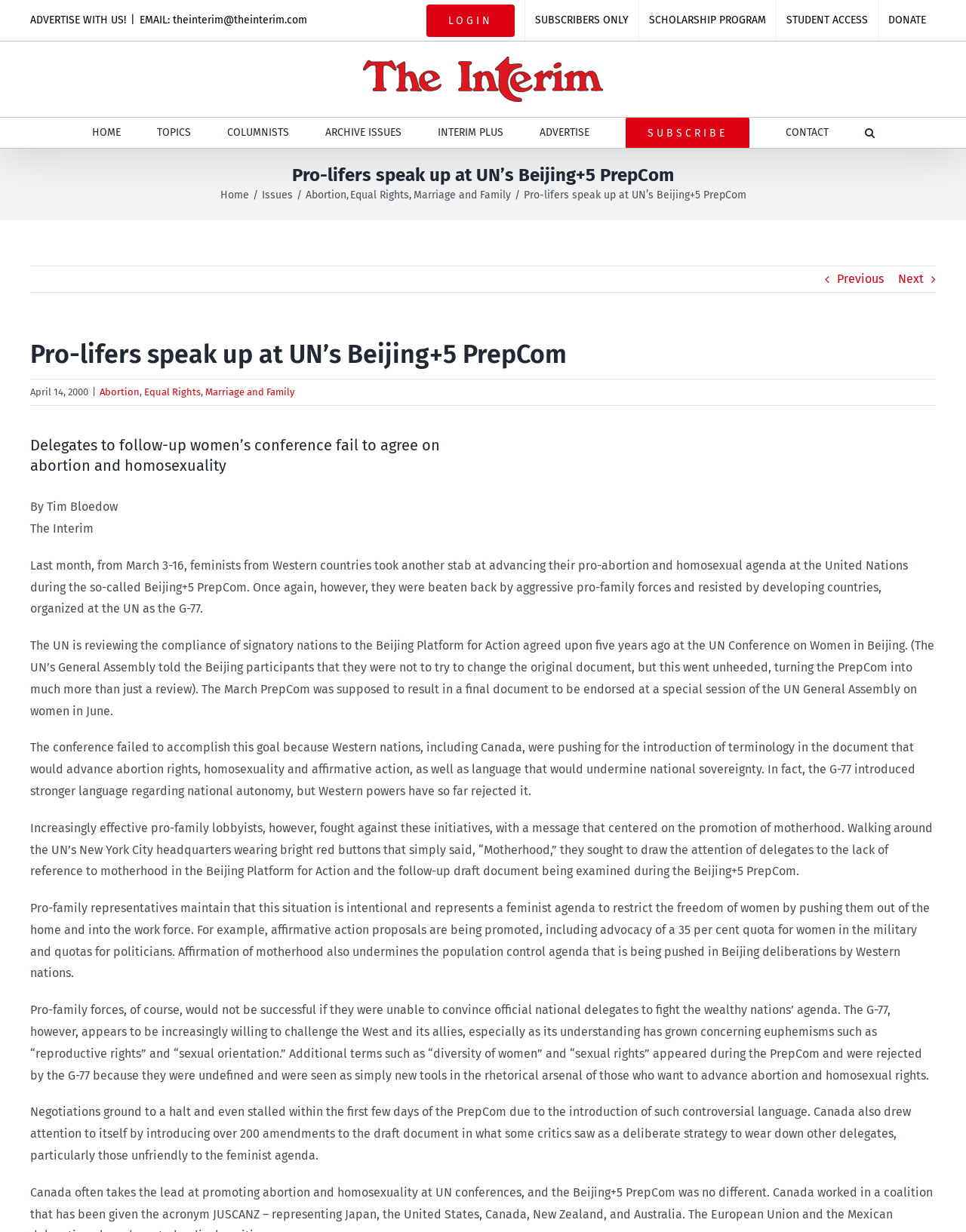Please locate the bounding box coordinates for the element that should be clicked to achieve the following instruction: "Go to the 'HOME' page". Ensure the coordinates are given as four float numbers between 0 and 1, i.e., [left, top, right, bottom].

[0.095, 0.096, 0.125, 0.12]